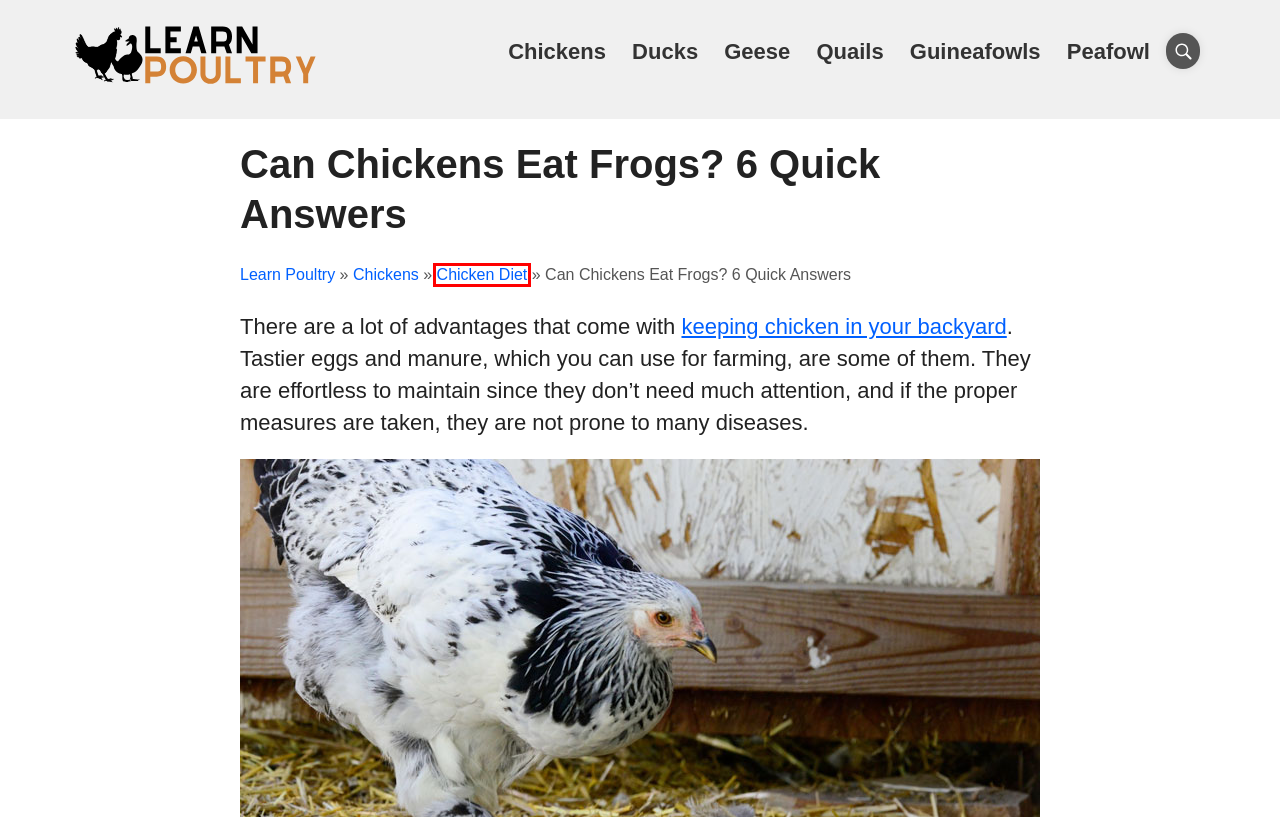You have been given a screenshot of a webpage with a red bounding box around a UI element. Select the most appropriate webpage description for the new webpage that appears after clicking the element within the red bounding box. The choices are:
A. Chicken Diet - LearnPoultry
B. Quails - LearnPoultry
C. Guineafowls - LearnPoultry
D. Ducks - LearnPoultry
E. LearnPoultry - Chickens, Ducks, Geese, Turkeys & More
F. Chickens - LearnPoultry
G. Geese - LearnPoultry
H. How to Raise Chickens in Your Backyard? - LearnPoultry

A